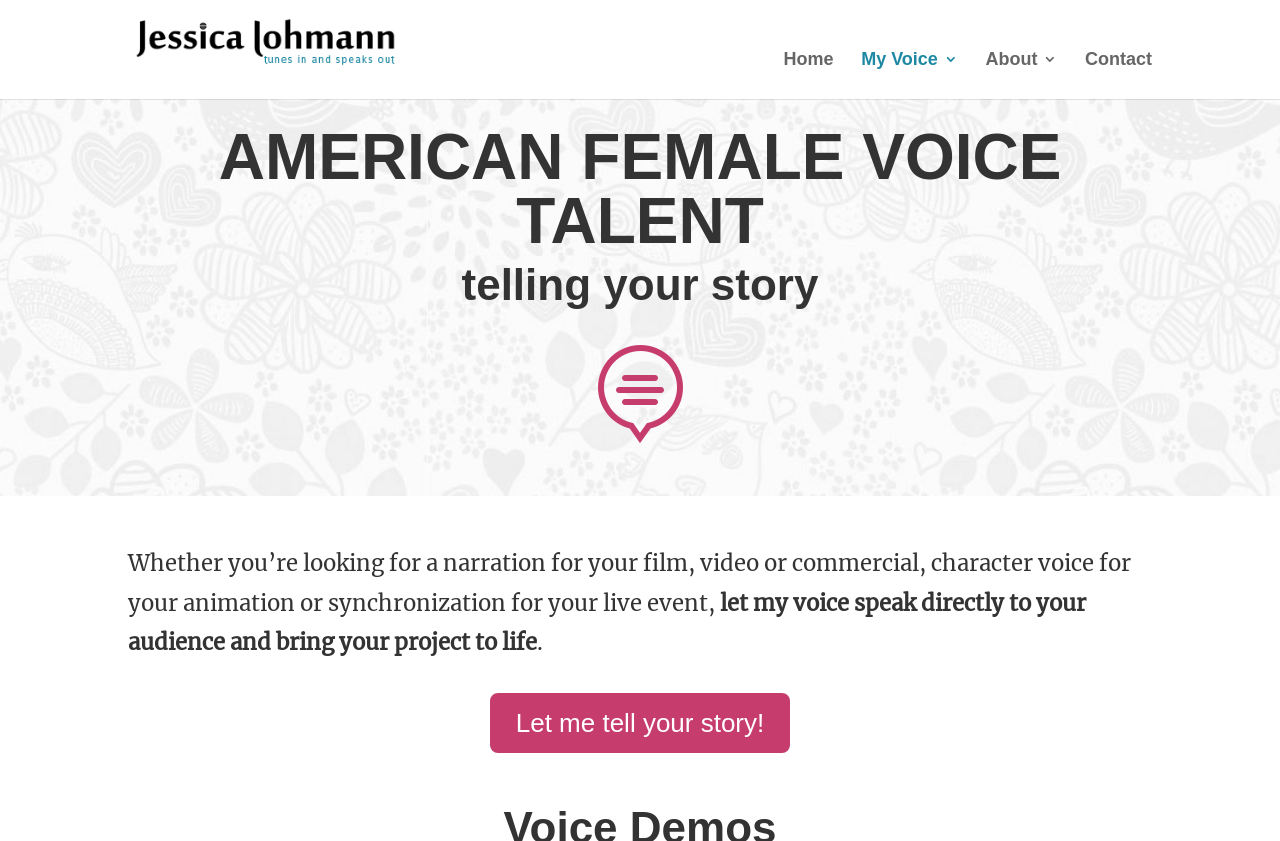Answer the question using only a single word or phrase: 
What is the call-to-action on the webpage?

Let me tell your story!